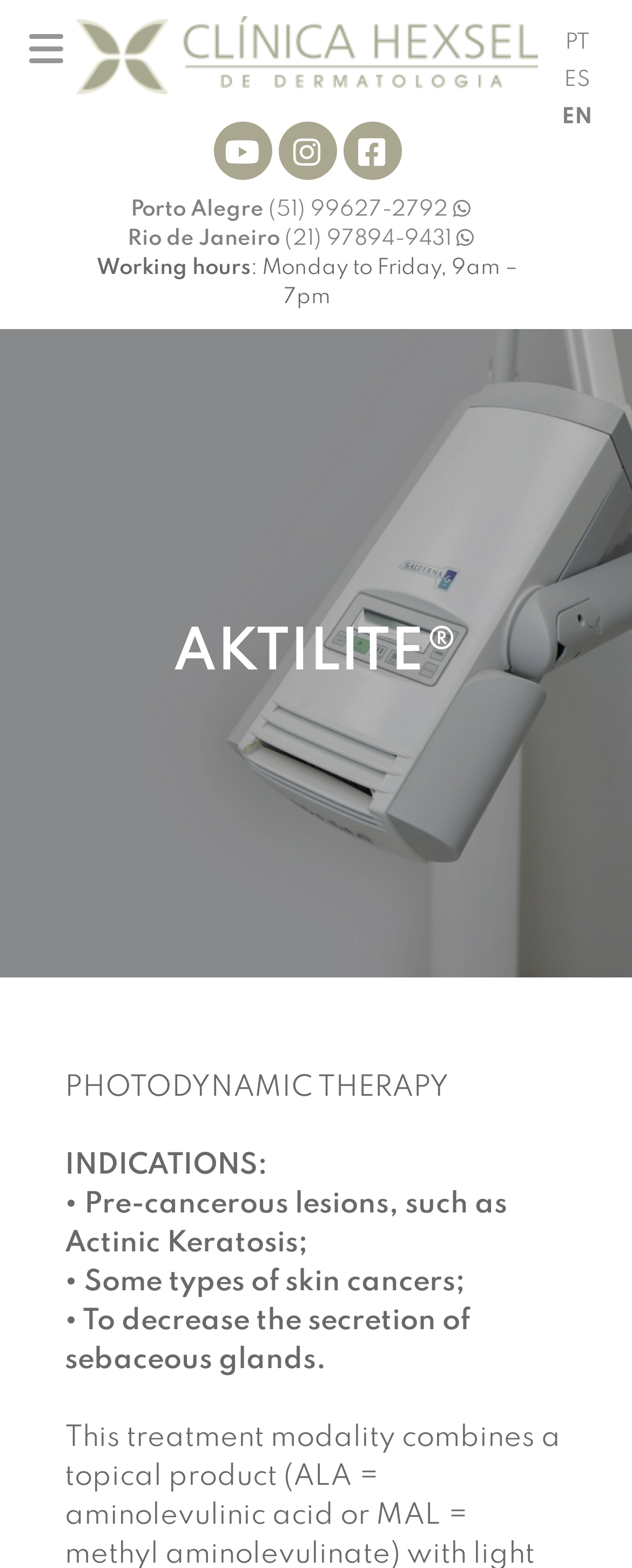Please answer the following query using a single word or phrase: 
What languages are available on the website?

PT, ES, EN